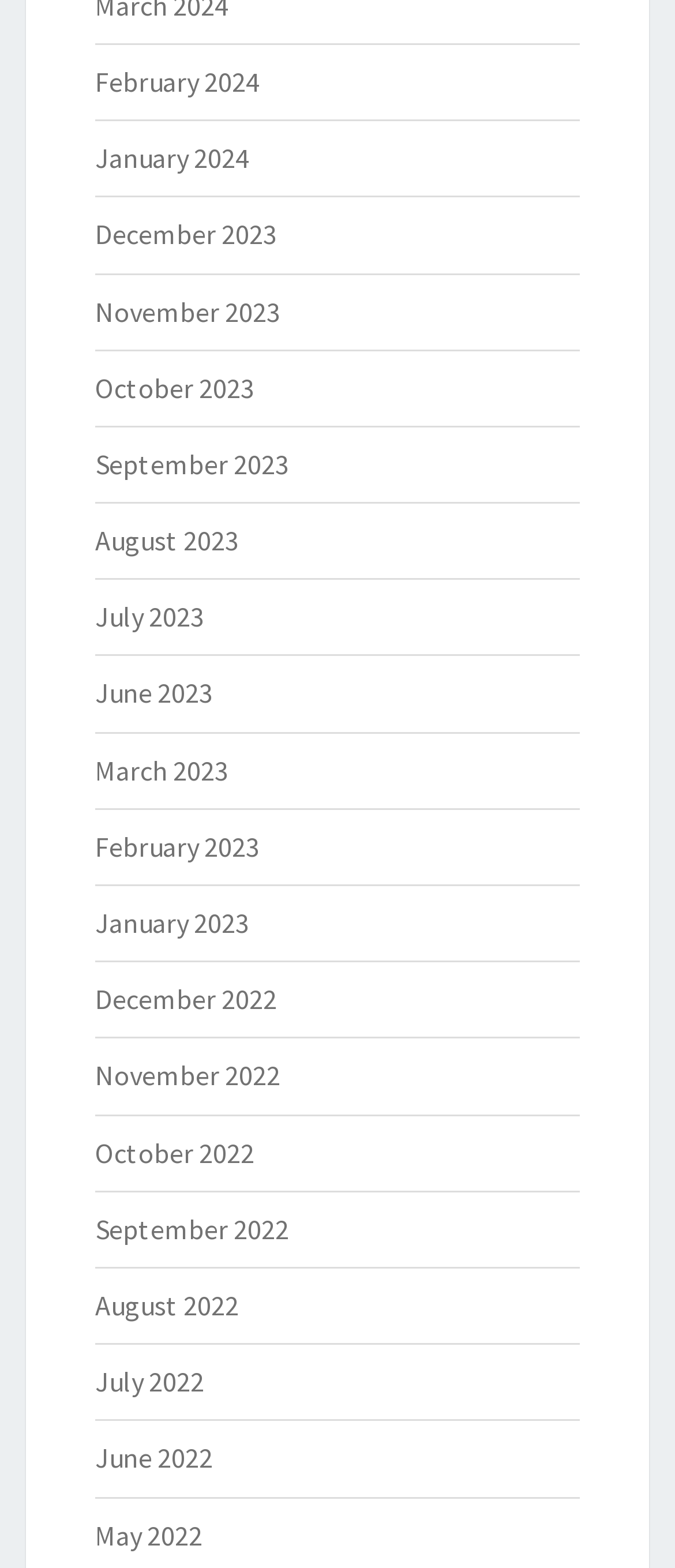Highlight the bounding box coordinates of the element you need to click to perform the following instruction: "browse August 2022."

[0.141, 0.821, 0.354, 0.843]